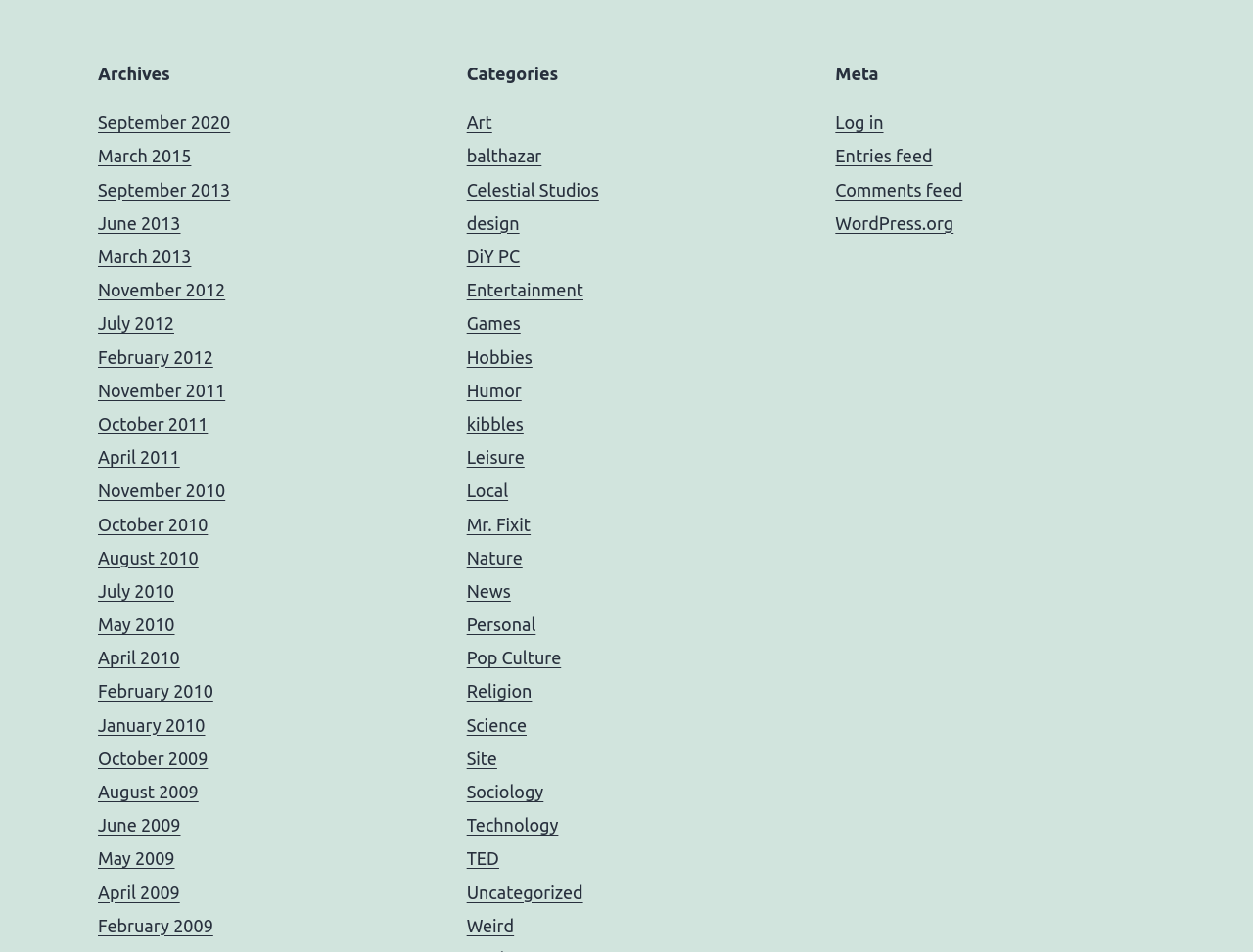Can you specify the bounding box coordinates of the area that needs to be clicked to fulfill the following instruction: "View entries feed"?

[0.667, 0.154, 0.744, 0.174]